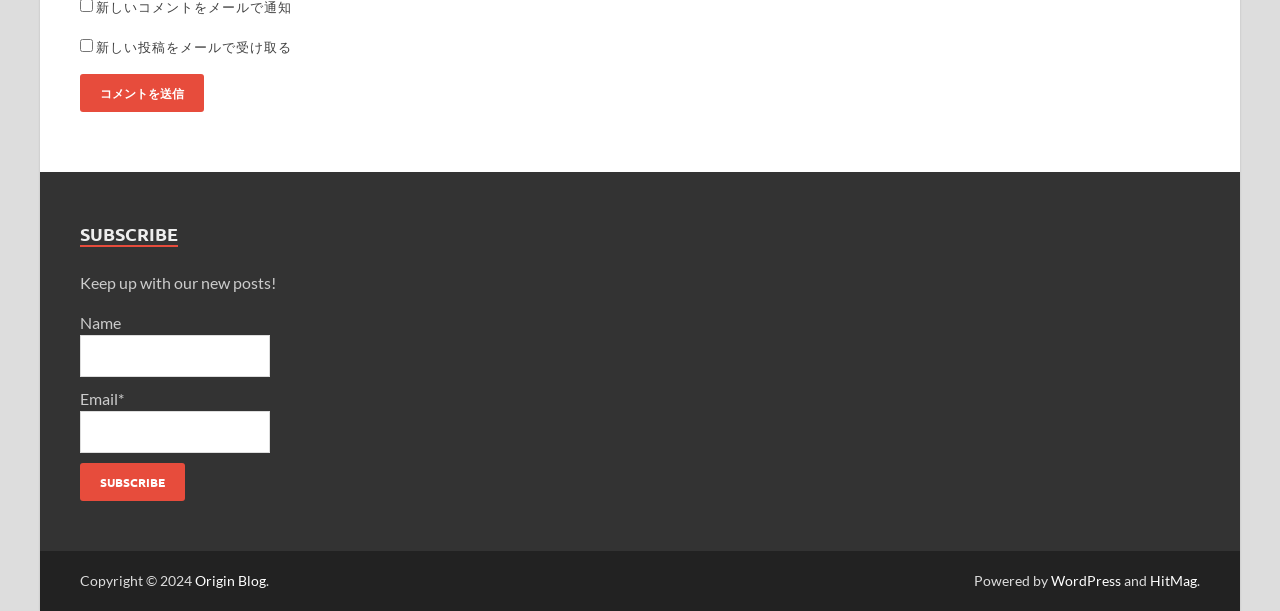What is the copyright year mentioned at the bottom?
Use the information from the screenshot to give a comprehensive response to the question.

The copyright information at the bottom of the page mentions 'Copyright © 2024', indicating that the content is copyrighted as of 2024.